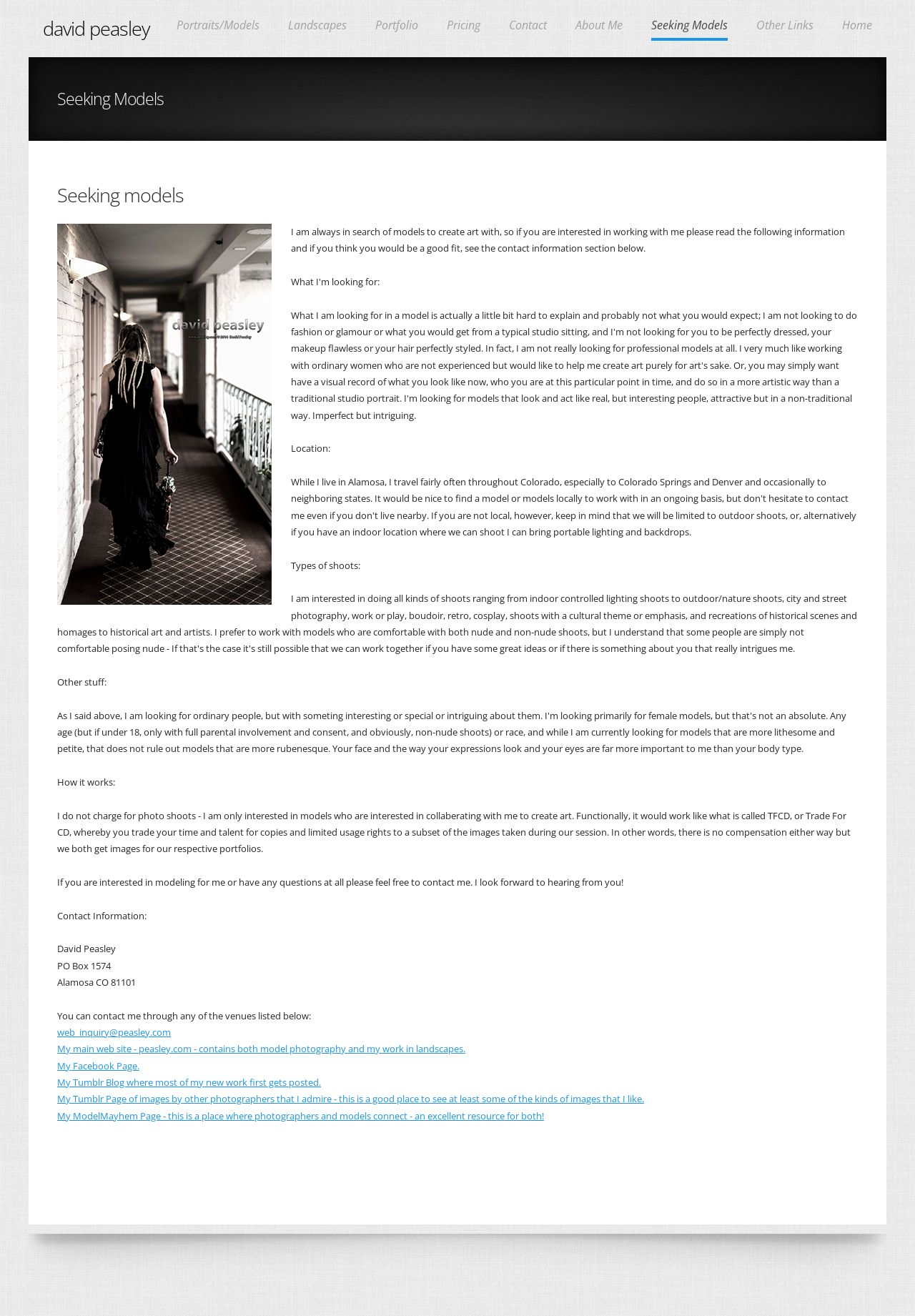What is the photographer seeking?
Give a one-word or short-phrase answer derived from the screenshot.

Models